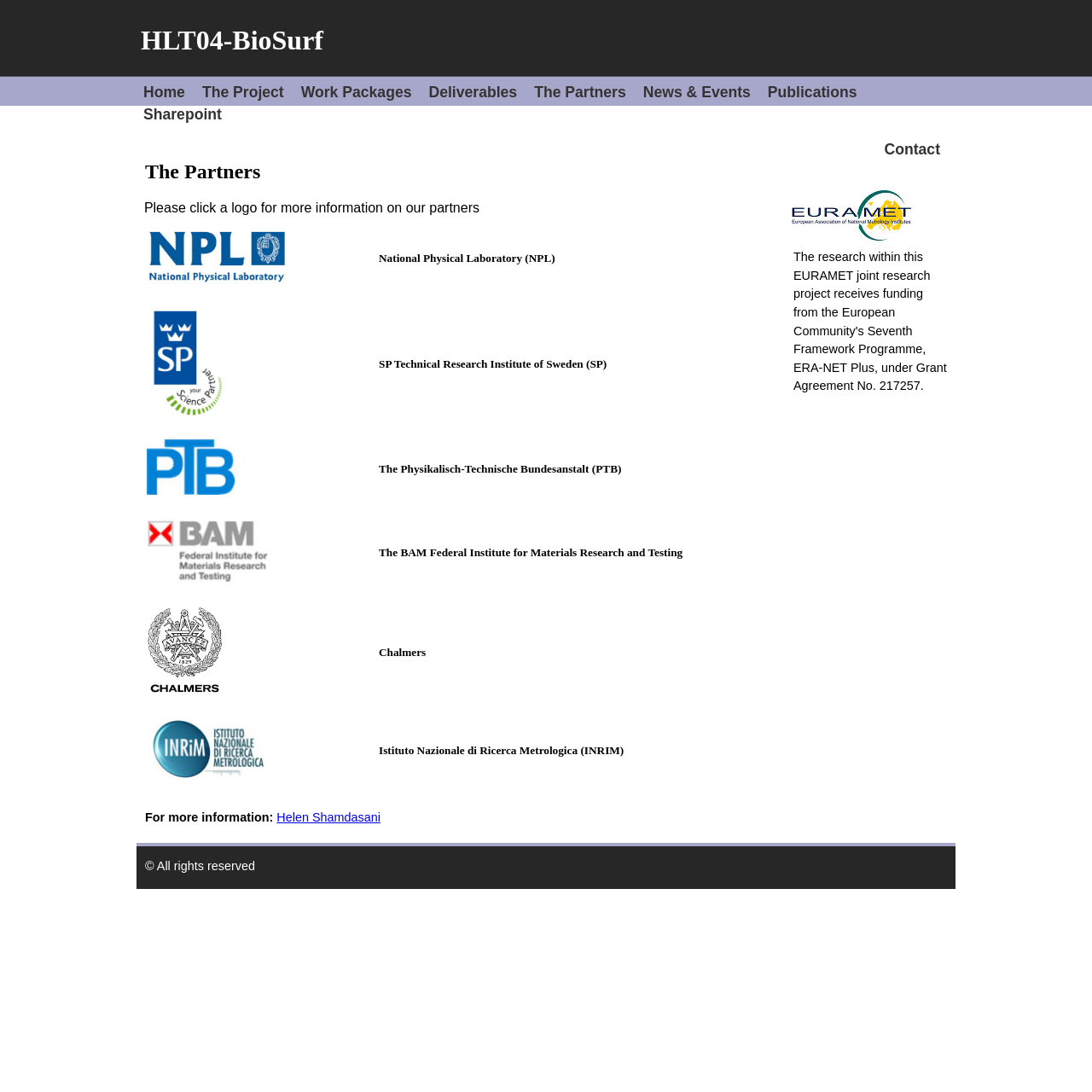Using the format (top-left x, top-left y, bottom-right x, bottom-right y), and given the element description, identify the bounding box coordinates within the screenshot: The Physikalisch-Technische Bundesanstalt (PTB)

[0.125, 0.4, 0.688, 0.459]